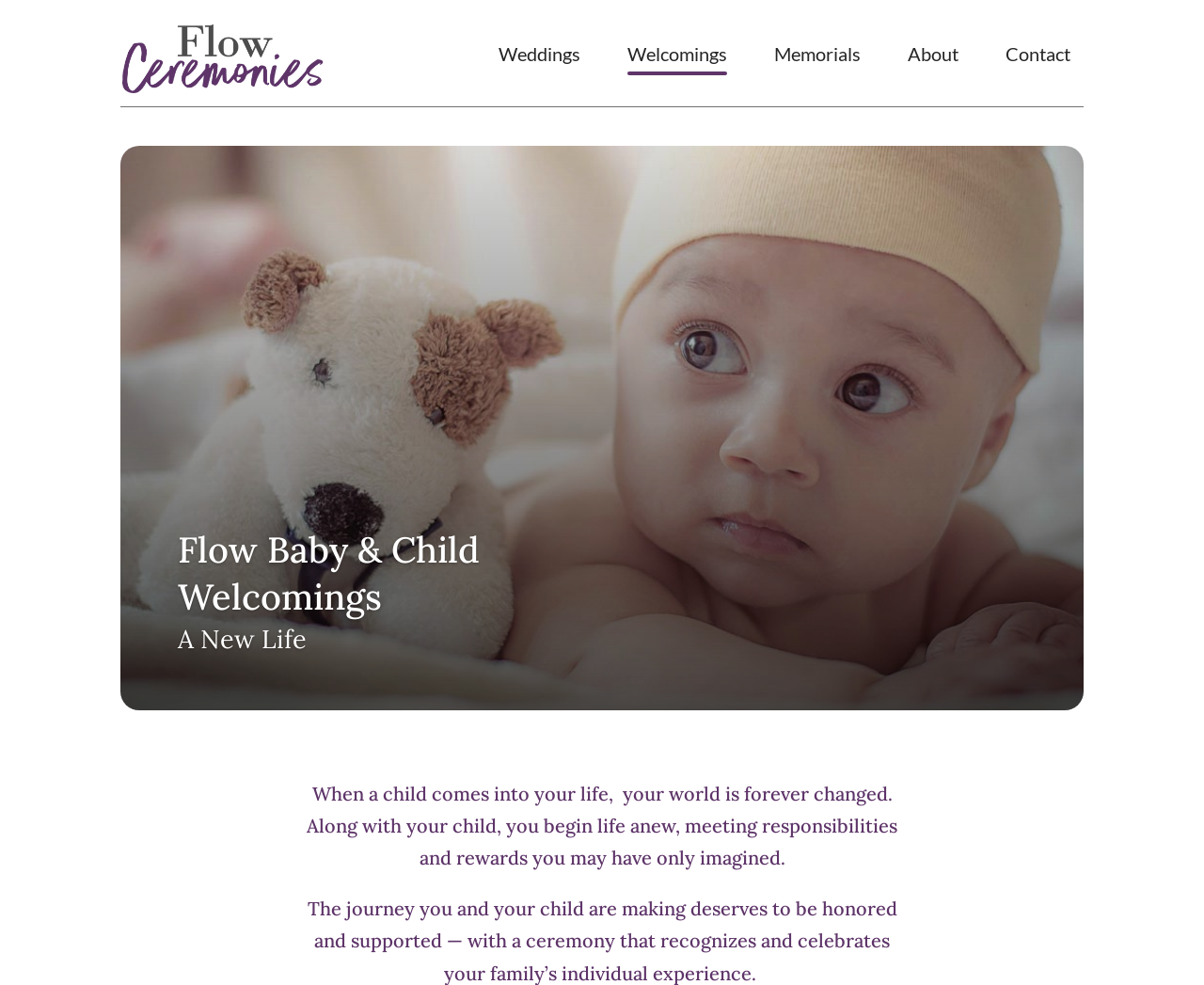What is the significance of the ceremony?
From the image, provide a succinct answer in one word or a short phrase.

Honors and supports